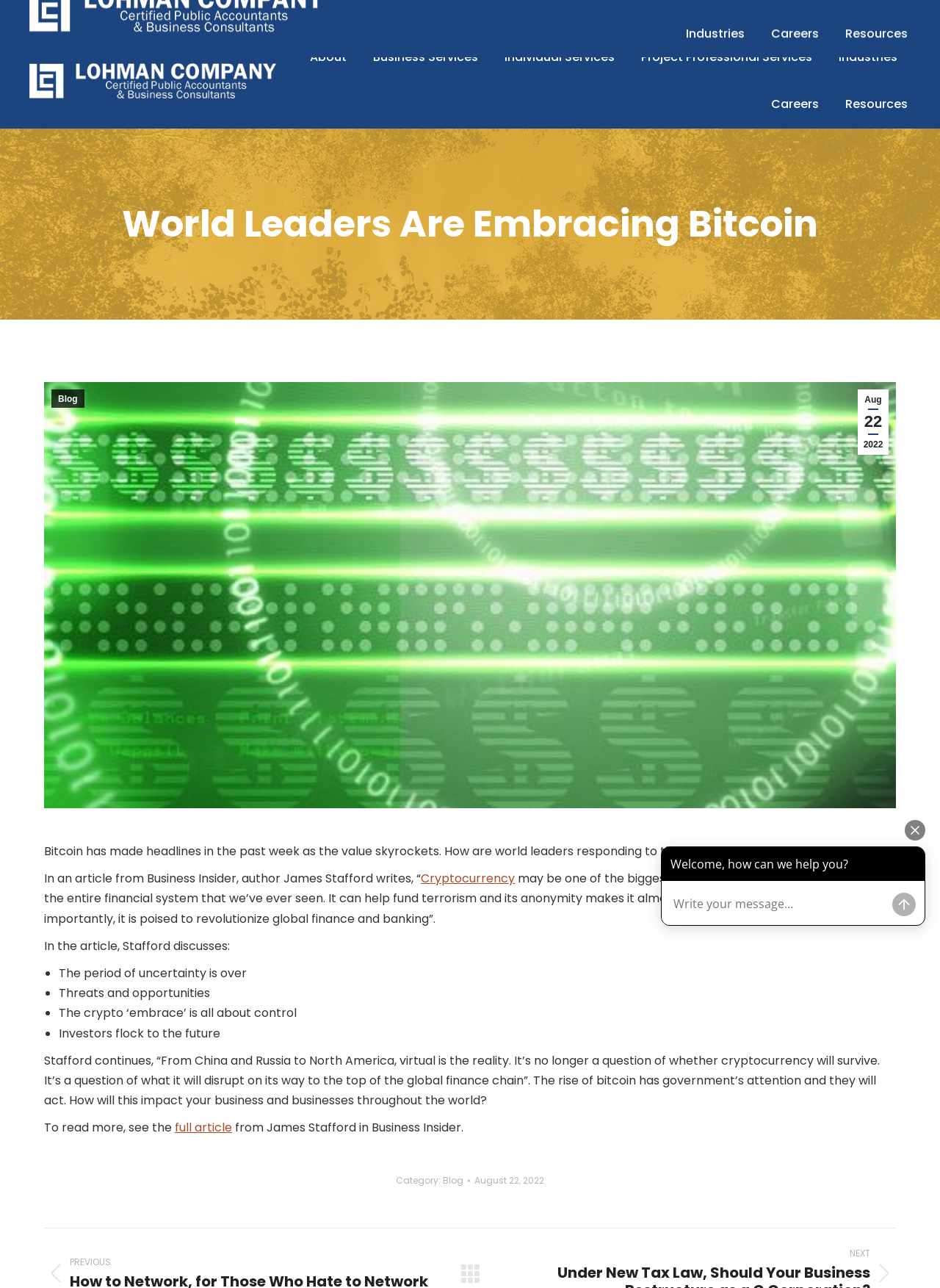Using the image as a reference, answer the following question in as much detail as possible:
What is the company name of the website?

I determined the company name by looking at the top-left corner of the webpage, where I found a link with the text 'Lohman Company' and an accompanying image with the same name.